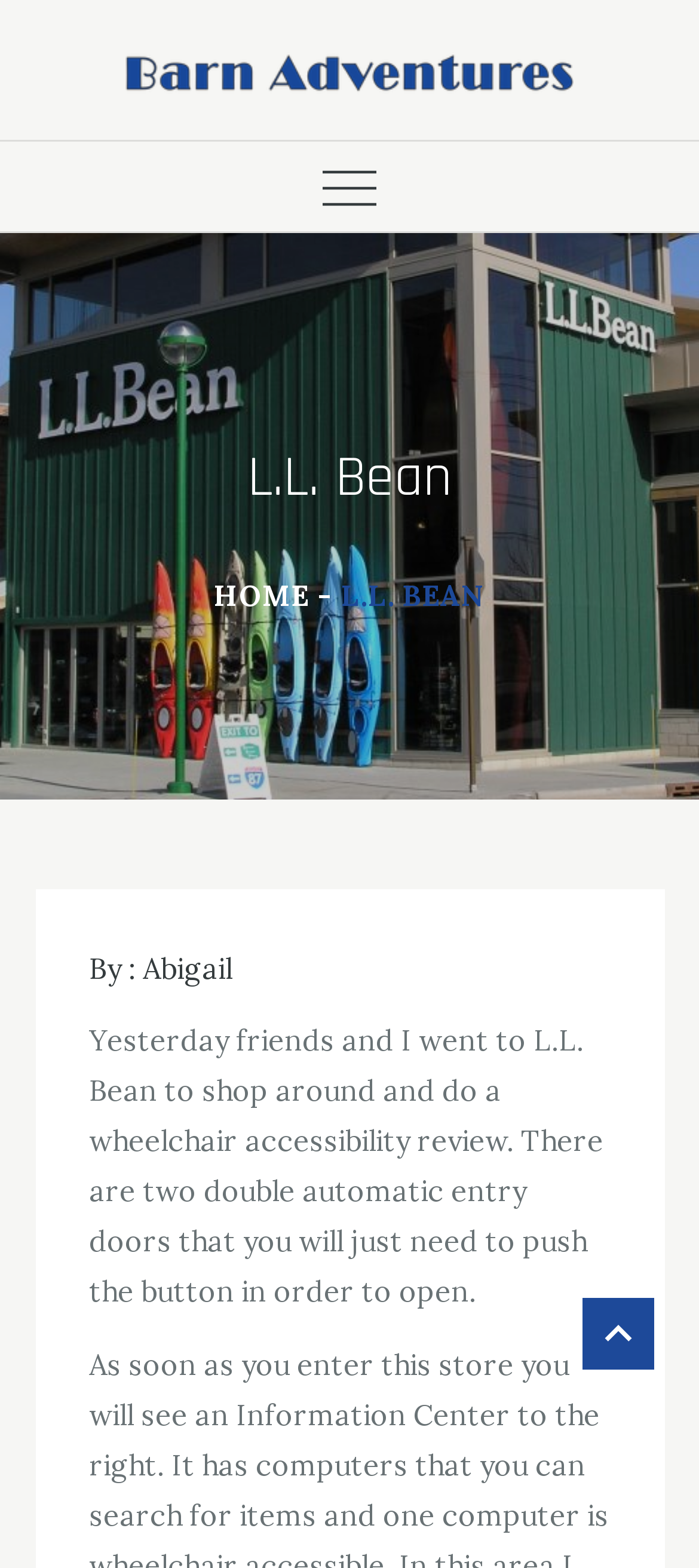What is the name of the store being reviewed?
Please give a well-detailed answer to the question.

The name of the store being reviewed can be determined by looking at the heading element on the webpage, which contains the text 'L.L. Bean'.